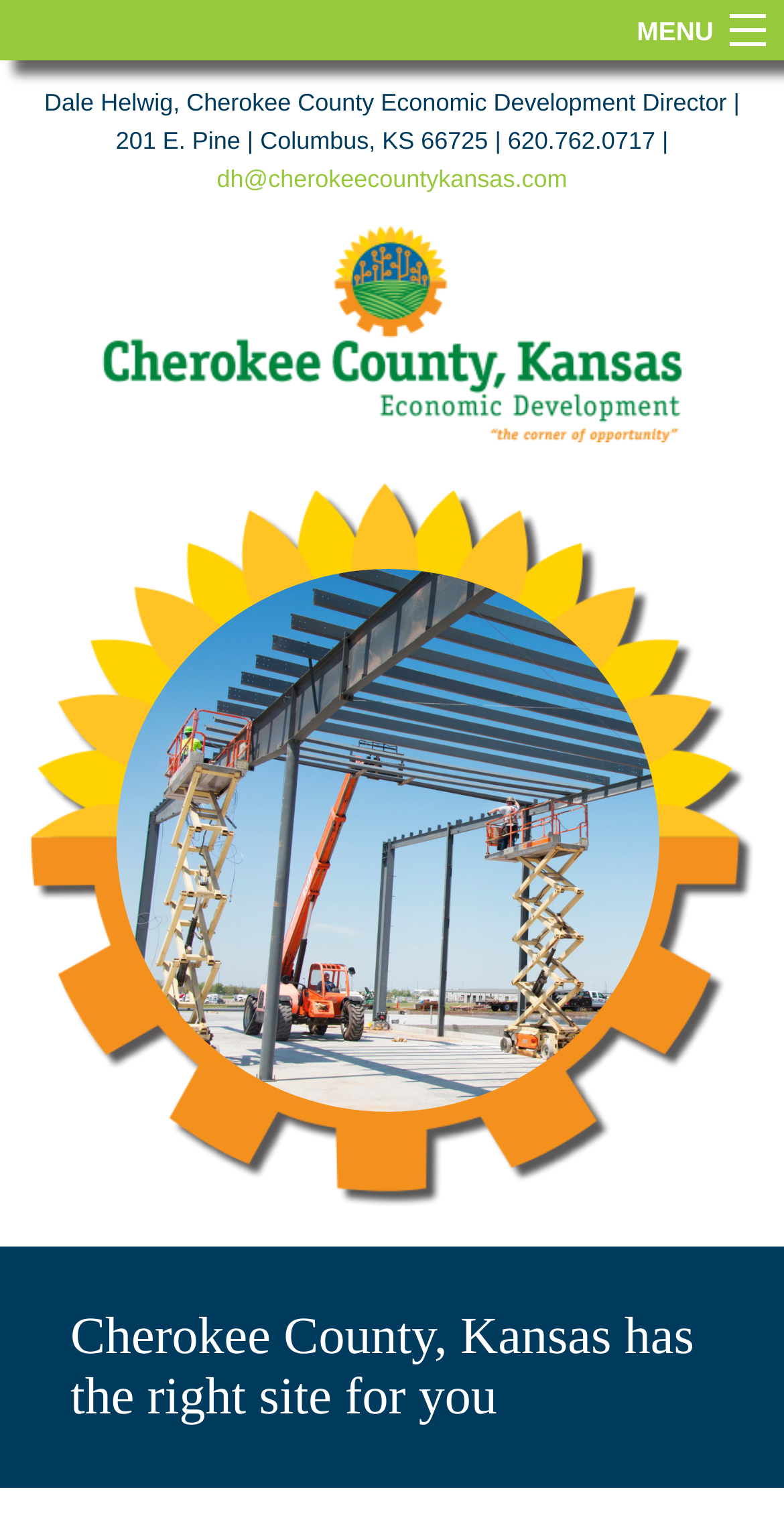What is the county where the economic development is located?
Can you provide a detailed and comprehensive answer to the question?

I found the answer by looking at the heading element that contains the text 'Cherokee County Economic Development'. I inferred that the economic development is located in Cherokee County.